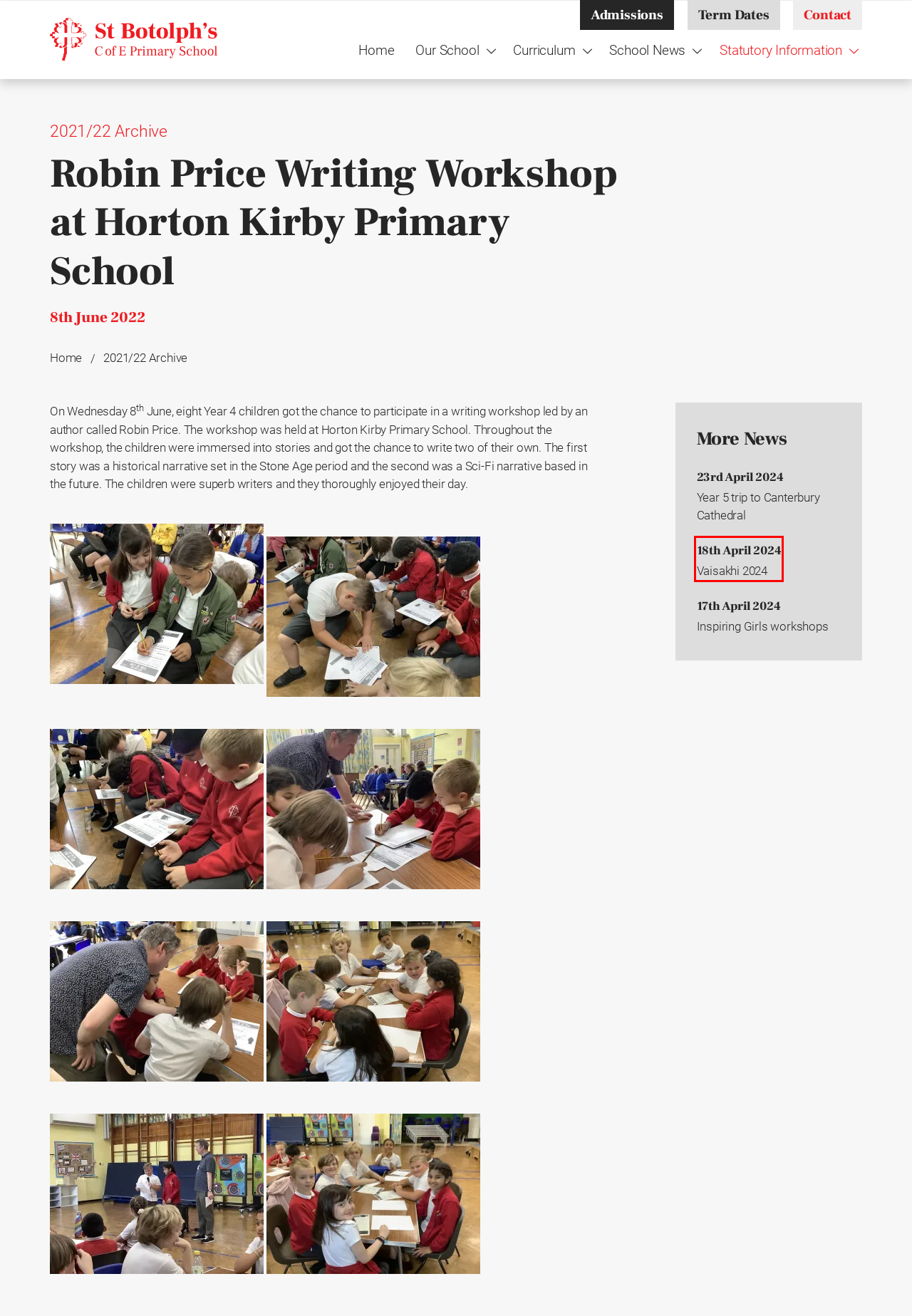Examine the screenshot of a webpage with a red bounding box around a UI element. Your task is to identify the webpage description that best corresponds to the new webpage after clicking the specified element. The given options are:
A. St Botolph’s C of E Primary School - Gravesend, Kent
B. Year 5 trip to Canterbury Cathedral - St Botolph’s C of E Primary School
C. 2021/22 Archive Archives - St Botolph’s C of E Primary School
D. Web Design Kent | Highscore Web Design
E. Inspiring Girls workshops - St Botolph’s C of E Primary School
F. Privacy Policy - St Botolph’s C of E Primary School
G. Vaisakhi 2024 - St Botolph’s C of E Primary School
H. Admissions - St Botolph’s C of E Primary School

G